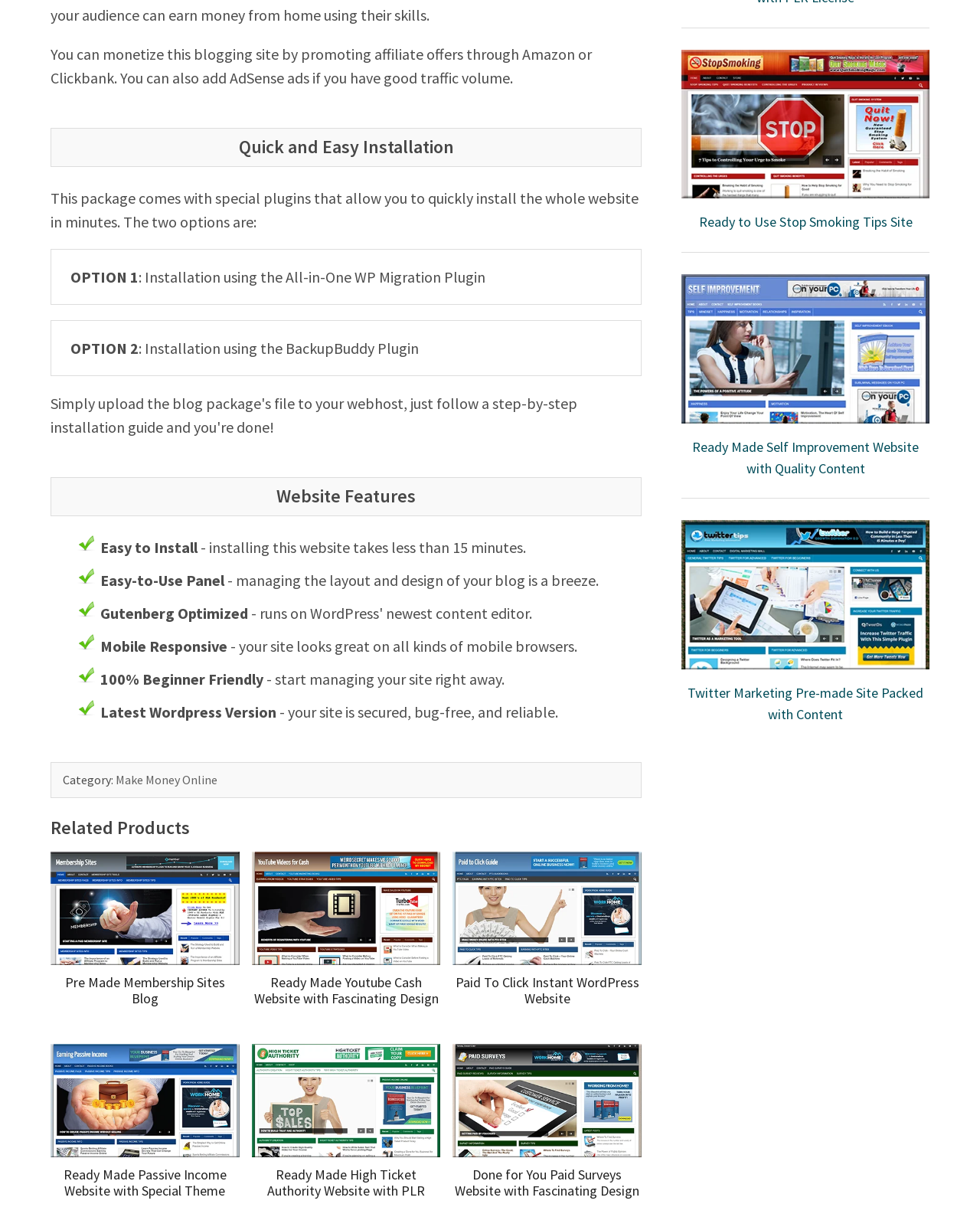What is the purpose of this website?
Can you provide a detailed and comprehensive answer to the question?

The website is designed to help users monetize their blogging site by promoting affiliate offers through Amazon or Clickbank, and adding AdSense ads with good traffic volume.